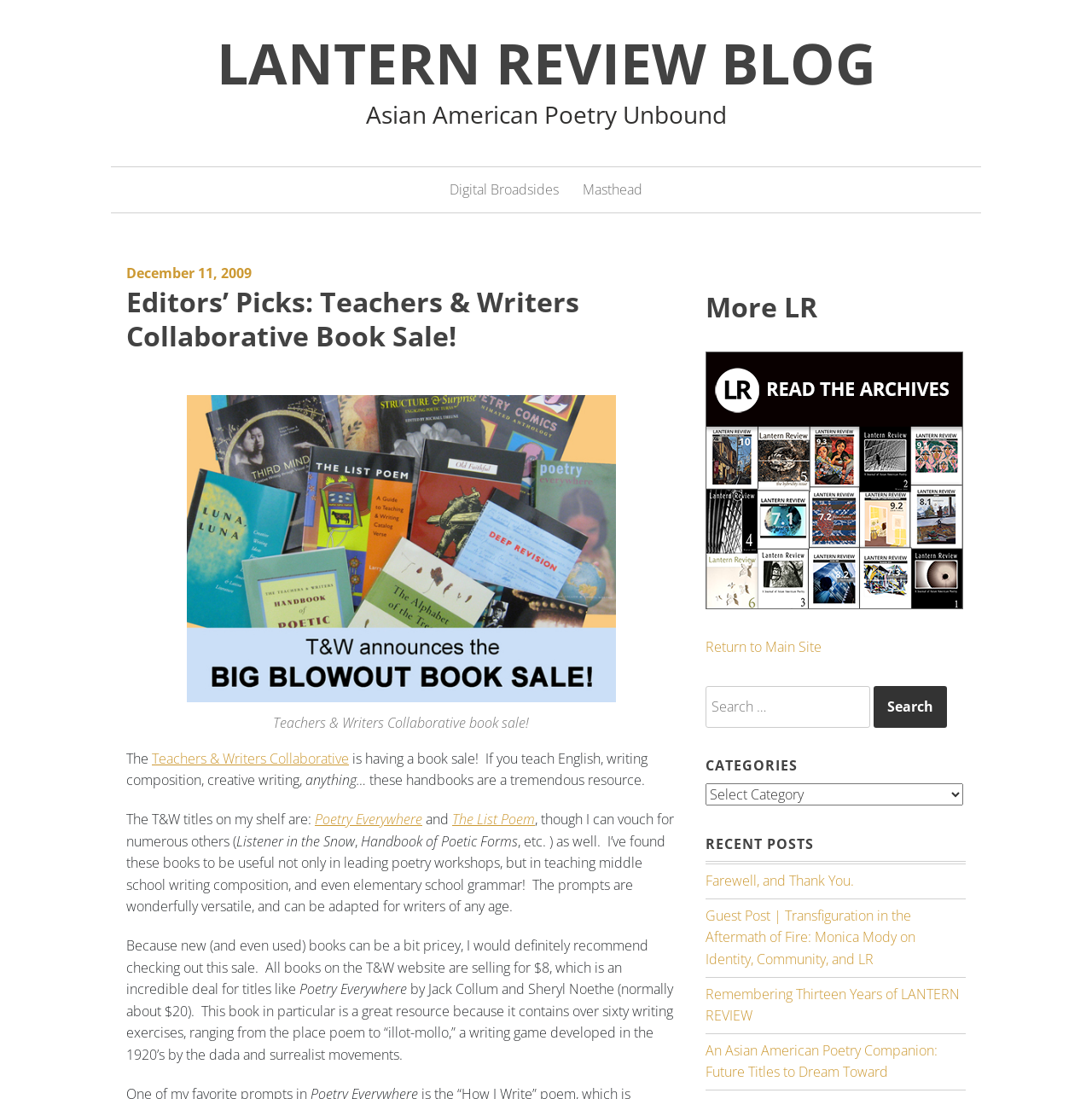Locate the bounding box coordinates of the element I should click to achieve the following instruction: "View the 'Editors’ Picks: Teachers & Writers Collaborative Book Sale!' article".

[0.116, 0.259, 0.619, 0.321]